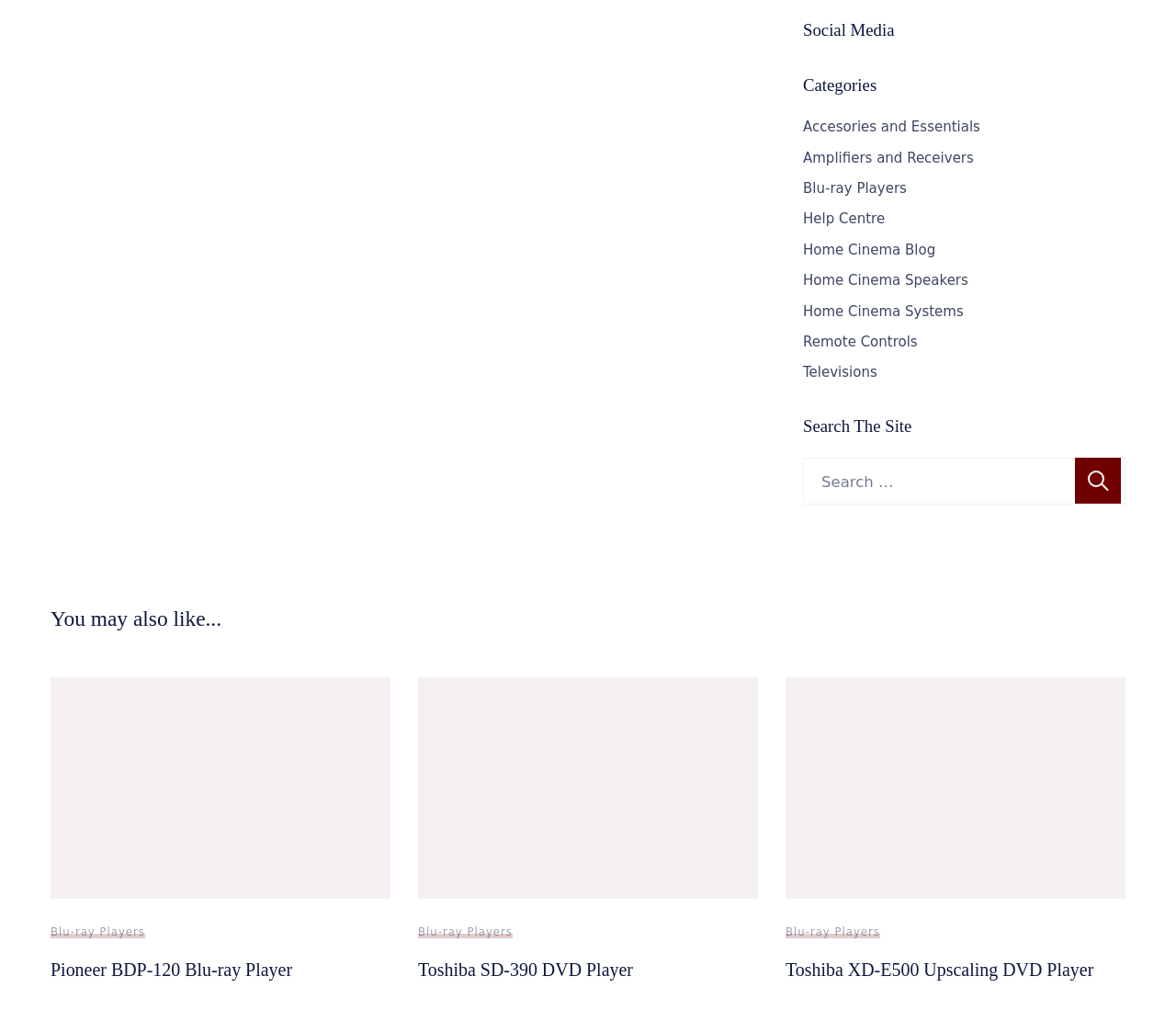Locate the bounding box coordinates of the clickable area to execute the instruction: "Explore Home Cinema Blog". Provide the coordinates as four float numbers between 0 and 1, represented as [left, top, right, bottom].

[0.683, 0.234, 0.795, 0.25]